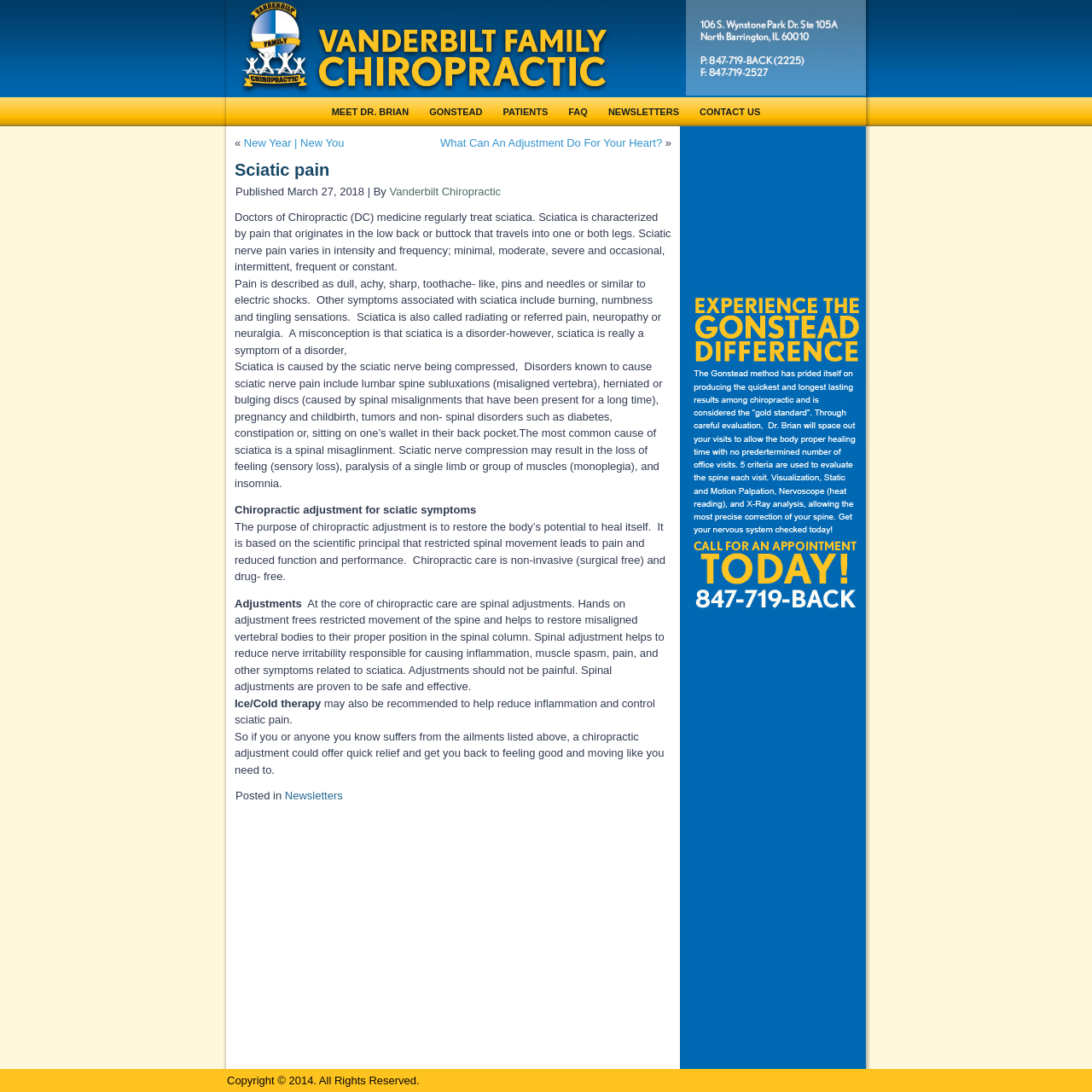Provide the bounding box coordinates of the section that needs to be clicked to accomplish the following instruction: "Learn more about the 'Gonstead Difference'."

[0.627, 0.264, 0.793, 0.56]